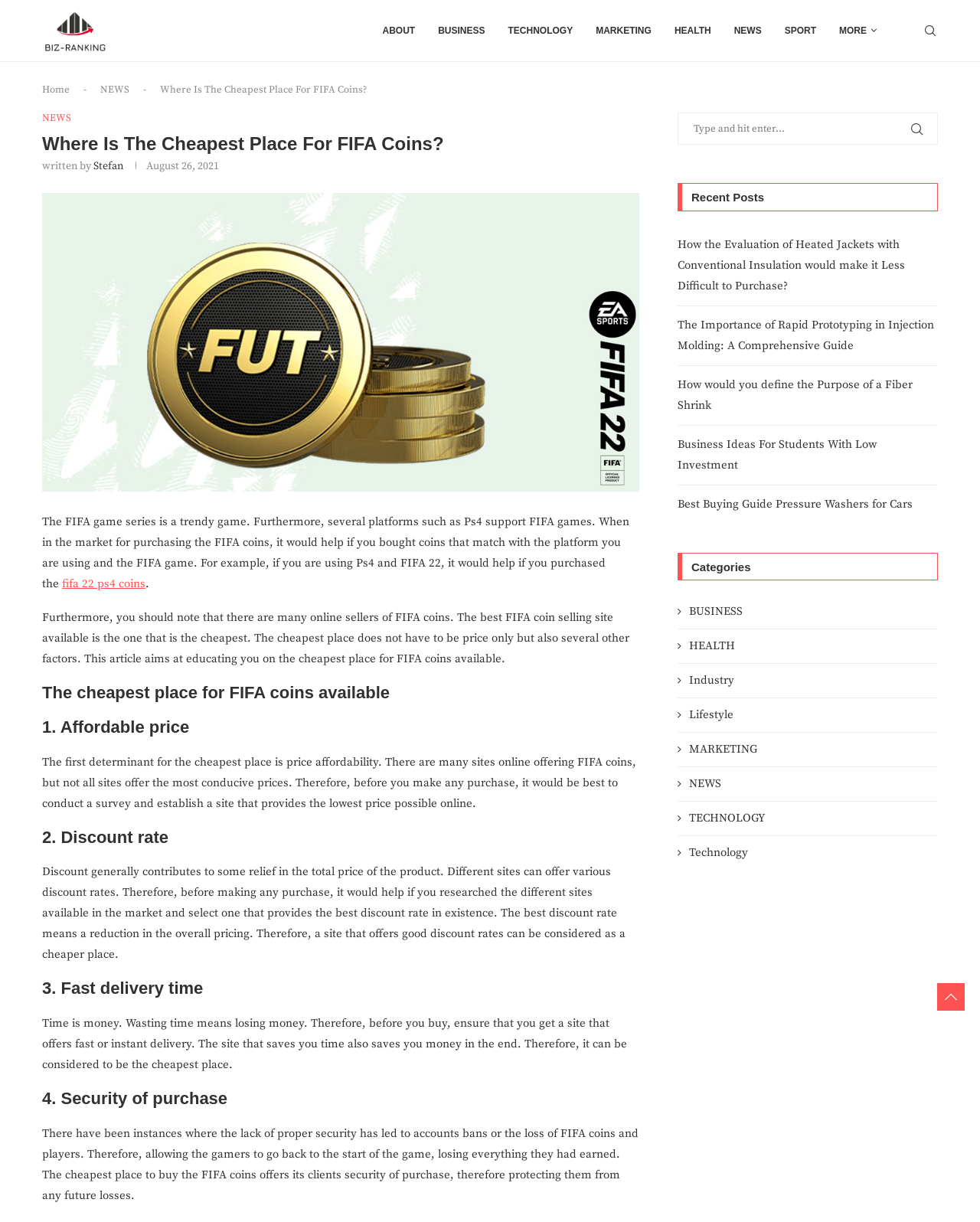Explain the contents of the webpage comprehensively.

This webpage is about finding the cheapest place to buy FIFA coins. At the top, there is a navigation bar with links to different sections of the website, including "Home", "About", "Business", "Technology", "Marketing", "Health", "News", "Sport", and "More". Below the navigation bar, there is a breadcrumb trail showing the current page's location within the website.

The main content of the page is divided into several sections. The first section has a heading "Where Is The Cheapest Place For FIFA Coins?" and a brief introduction to the topic. Below the introduction, there is an image and a link to a related article.

The next section is the main article, which discusses the factors to consider when looking for the cheapest place to buy FIFA coins. The article is divided into four subheadings: "1. Affordable price", "2. Discount rate", "3. Fast delivery time", and "4. Security of purchase". Each subheading has a brief paragraph explaining its importance.

On the right side of the page, there are three complementary sections. The first section has a search bar and a heading "Recent Posts" with links to several recent articles. The second section has a heading "Categories" with links to different categories of articles, including "Business", "Health", "Industry", "Lifestyle", "Marketing", "News", "Technology", and "Technology" again. The third section is empty.

At the bottom of the page, there are no images or links, but the layout table continues to the end of the page.